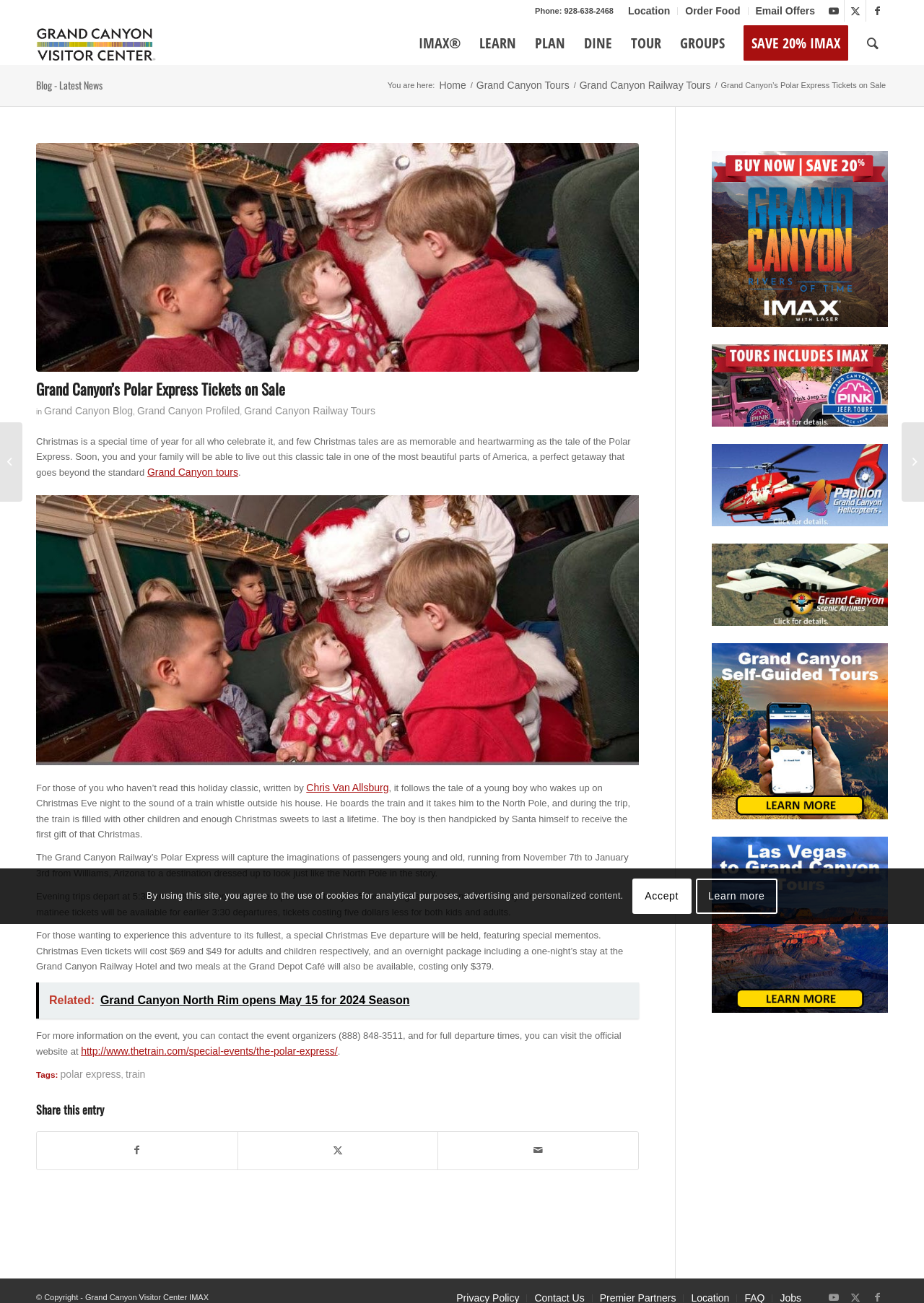Bounding box coordinates should be provided in the format (top-left x, top-left y, bottom-right x, bottom-right y) with all values between 0 and 1. Identify the bounding box for this UI element: Location Order Food Email Offers

[0.672, 0.006, 0.882, 0.012]